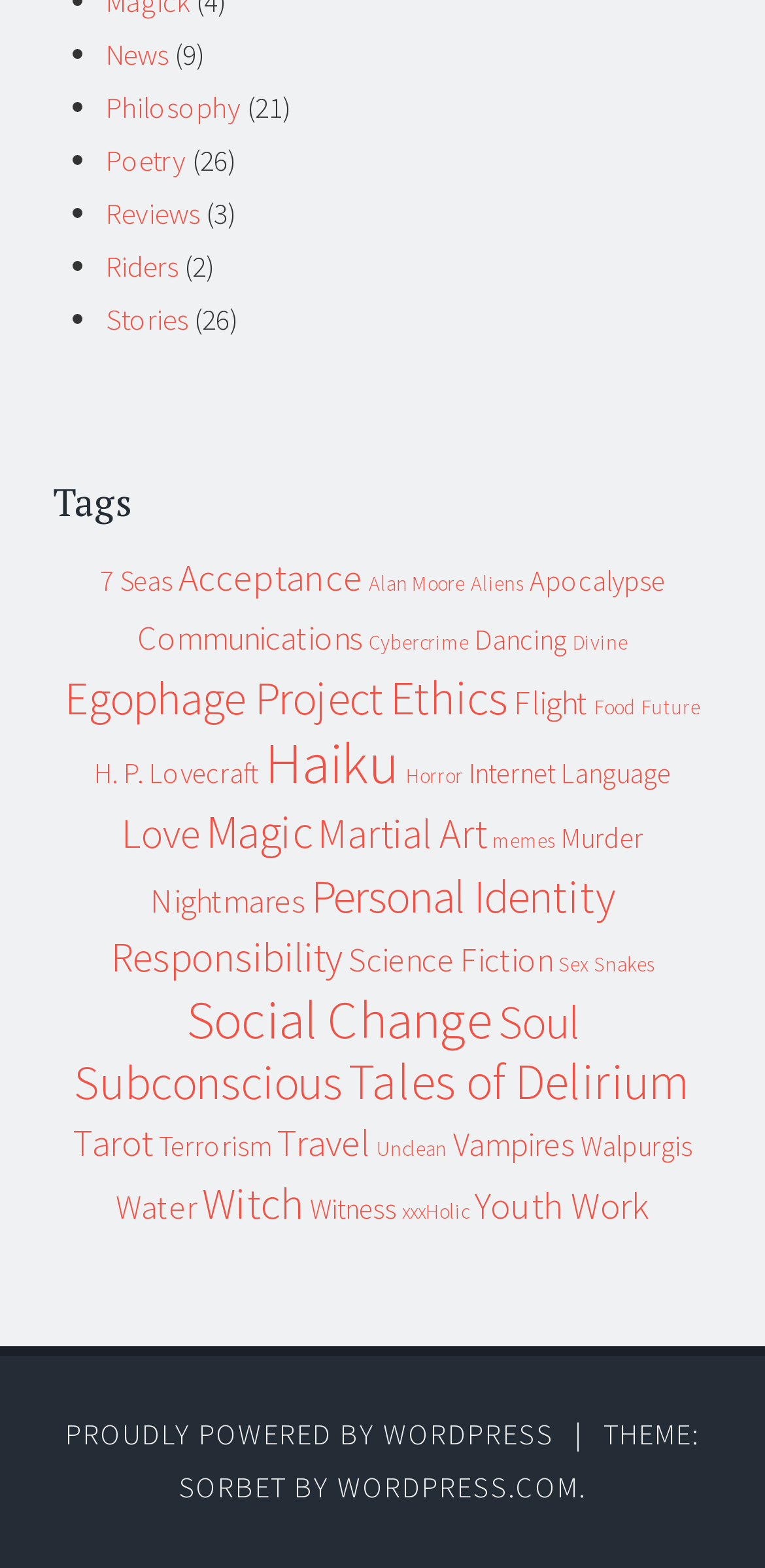Utilize the details in the image to thoroughly answer the following question: How many categories are listed under 'Tags'?

I counted the number of links listed under the 'Tags' heading, starting from '7 Seas (2 items)' to 'Youth Work (4 items)'. There are 43 links in total.